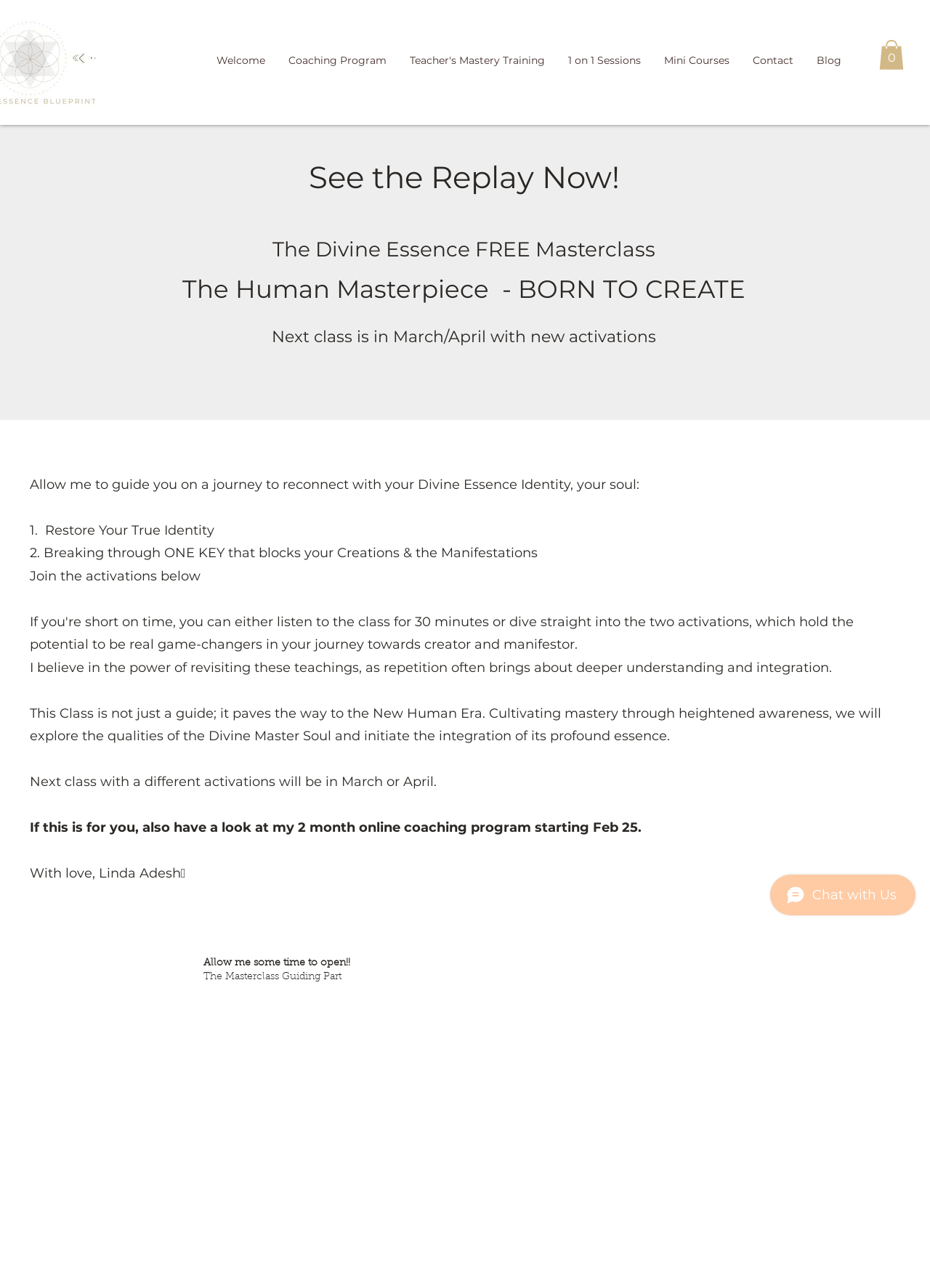Carefully examine the image and provide an in-depth answer to the question: What is the topic of the masterclass?

The topic of the masterclass can be inferred from the text on the webpage, which mentions 'reconnect with your Divine Essence Identity, your soul'.